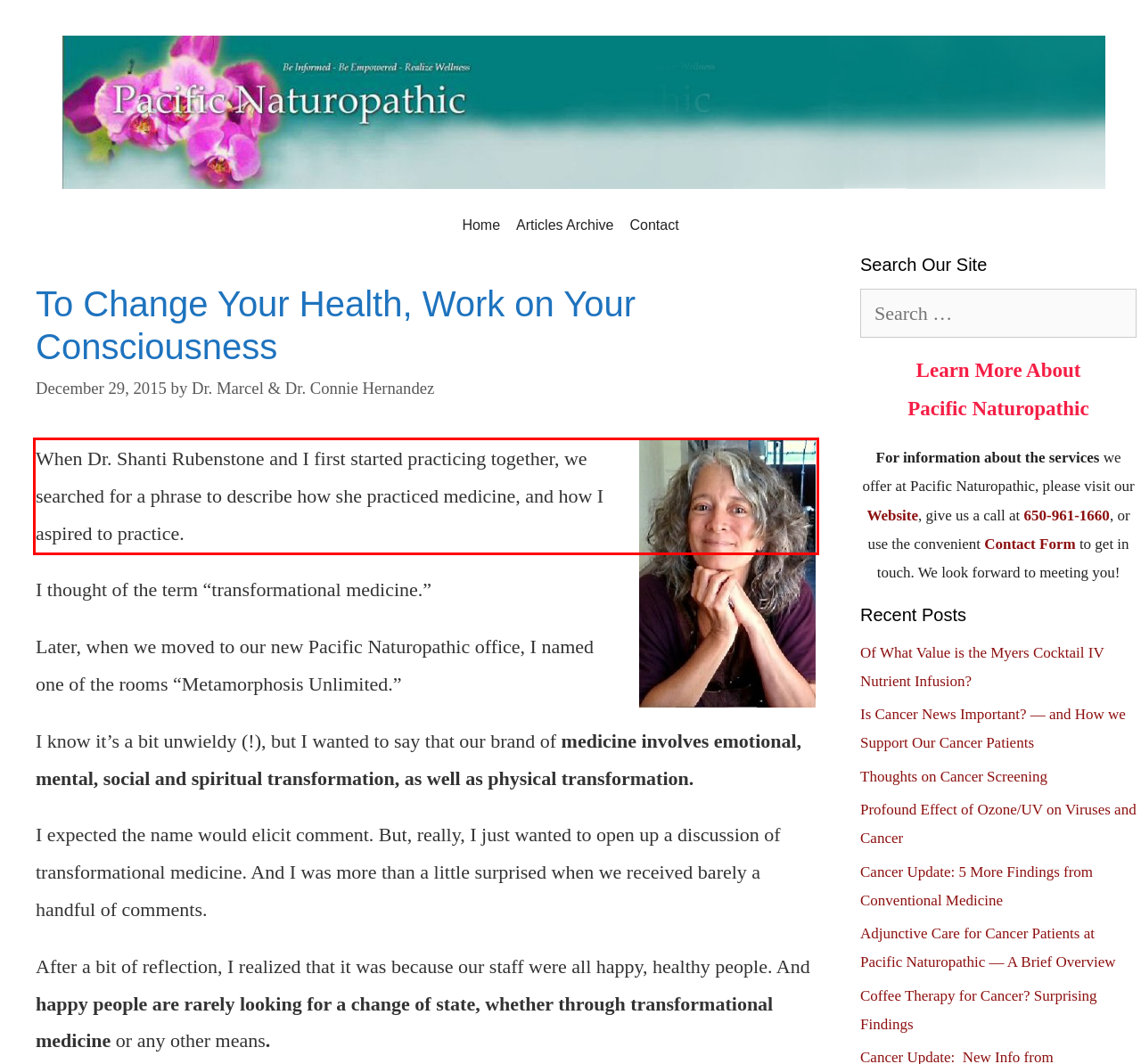Please analyze the provided webpage screenshot and perform OCR to extract the text content from the red rectangle bounding box.

When Dr. Shanti Rubenstone and I first started practicing together, we searched for a phrase to describe how she practiced medicine, and how I aspired to practice.